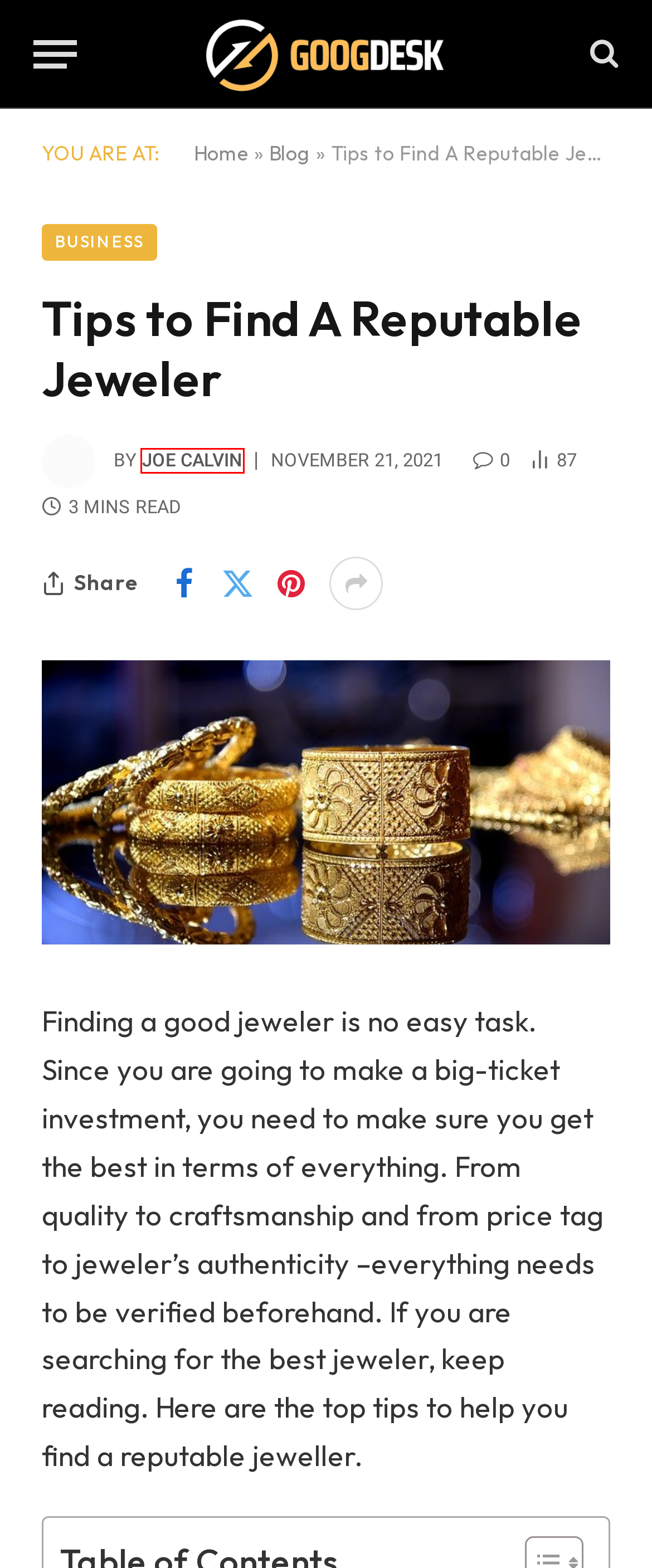You are given a screenshot of a webpage with a red rectangle bounding box around an element. Choose the best webpage description that matches the page after clicking the element in the bounding box. Here are the candidates:
A. home Archives - Googdesk
B. Blog - Googdesk
C. Joe Calvin, Author at Googdesk
D. Signs of Endometriosis: What are Common and Surprising Symptoms? - Googdesk
E. Women Health Archives - Googdesk
F. Homepage - Googdesk
G. Business Archives - Googdesk
H. custom boxes Archives - Googdesk

C